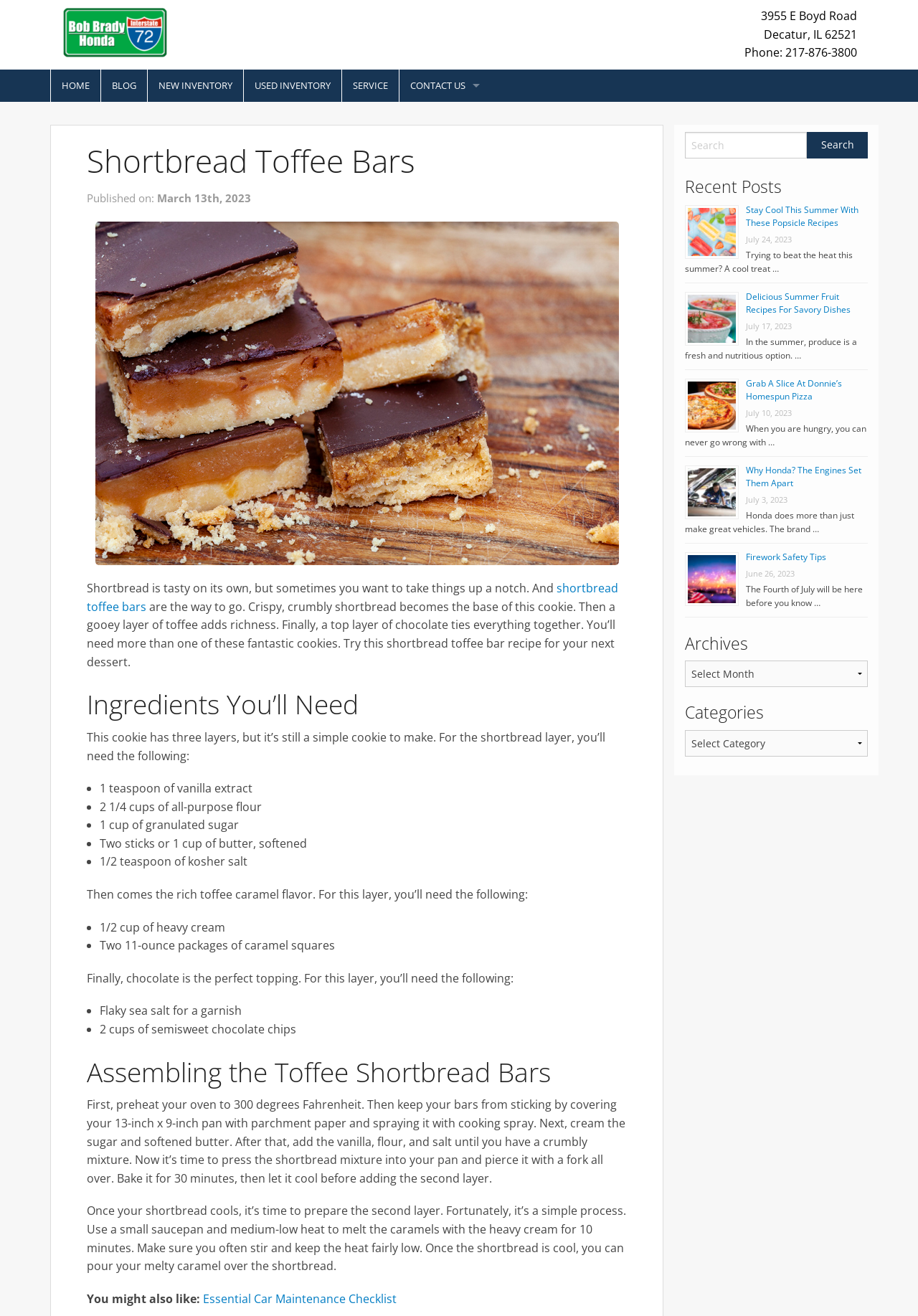Use one word or a short phrase to answer the question provided: 
What is the purpose of the heavy cream in the toffee layer?

To melt the caramels